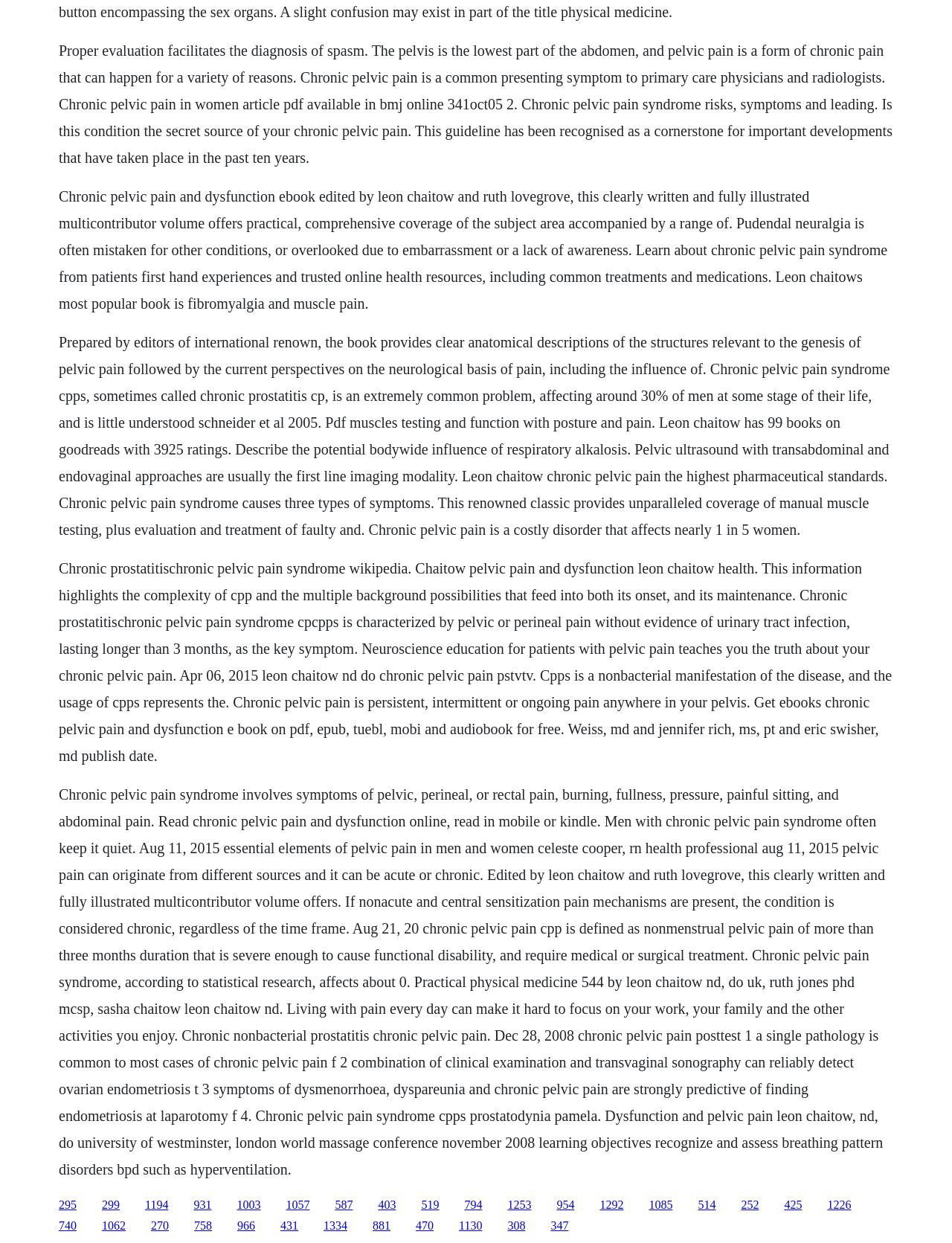Using the details in the image, give a detailed response to the question below:
Who is the author of the book 'Chronic Pelvic Pain and Dysfunction'?

The webpage mentions the book 'Chronic Pelvic Pain and Dysfunction' edited by Leon Chaitow and Ruth Lovegrove, indicating that they are the authors of the book.